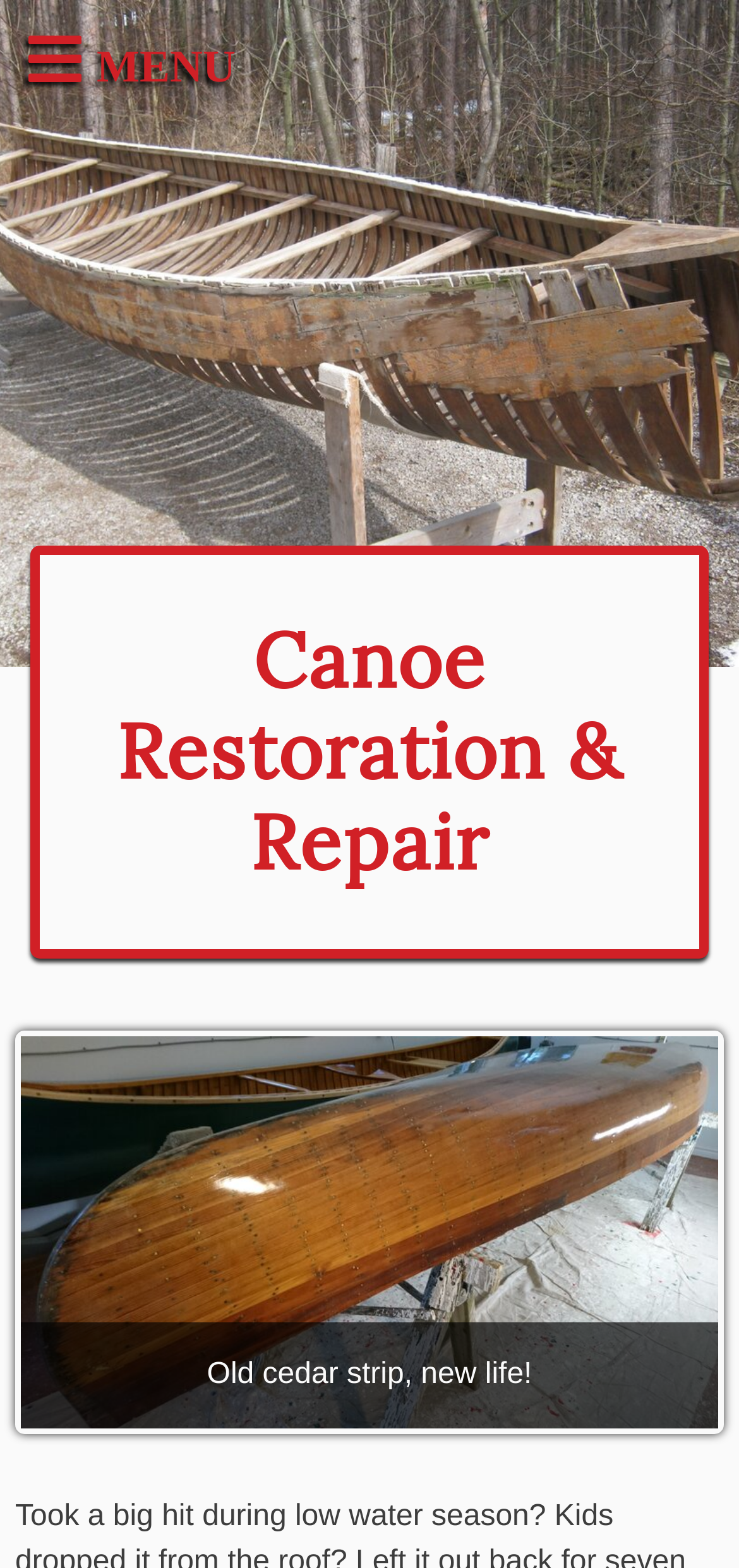What is the main topic of the webpage? Based on the screenshot, please respond with a single word or phrase.

Canoe Restoration & Repair